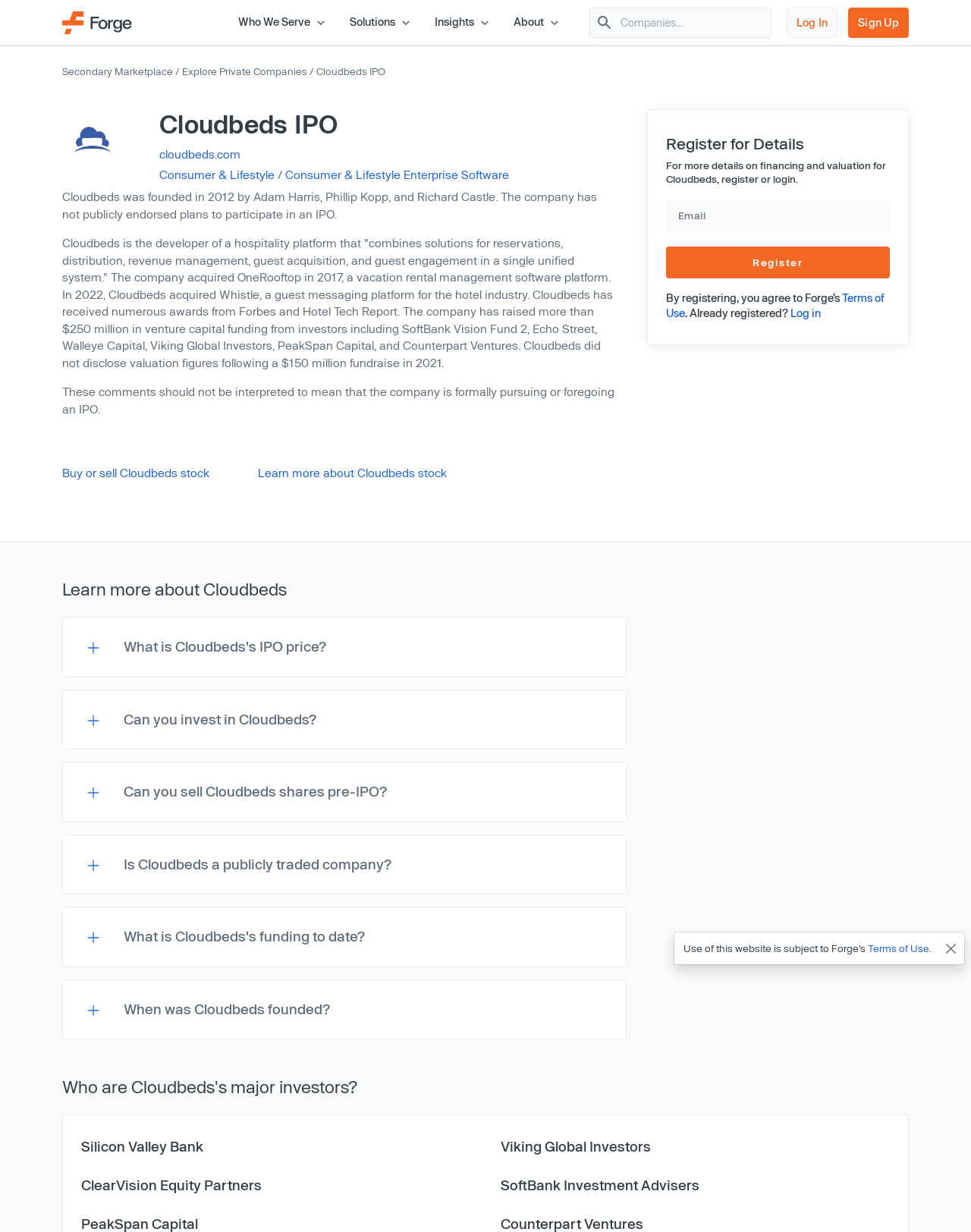Can you buy or sell Cloudbeds shares pre-IPO?
Could you answer the question in a detailed manner, providing as much information as possible?

The webpage has a link 'Buy or sell Cloudbeds stock' and a description of the company's pre-IPO shares, indicating that it is possible to buy or sell Cloudbeds shares pre-IPO.